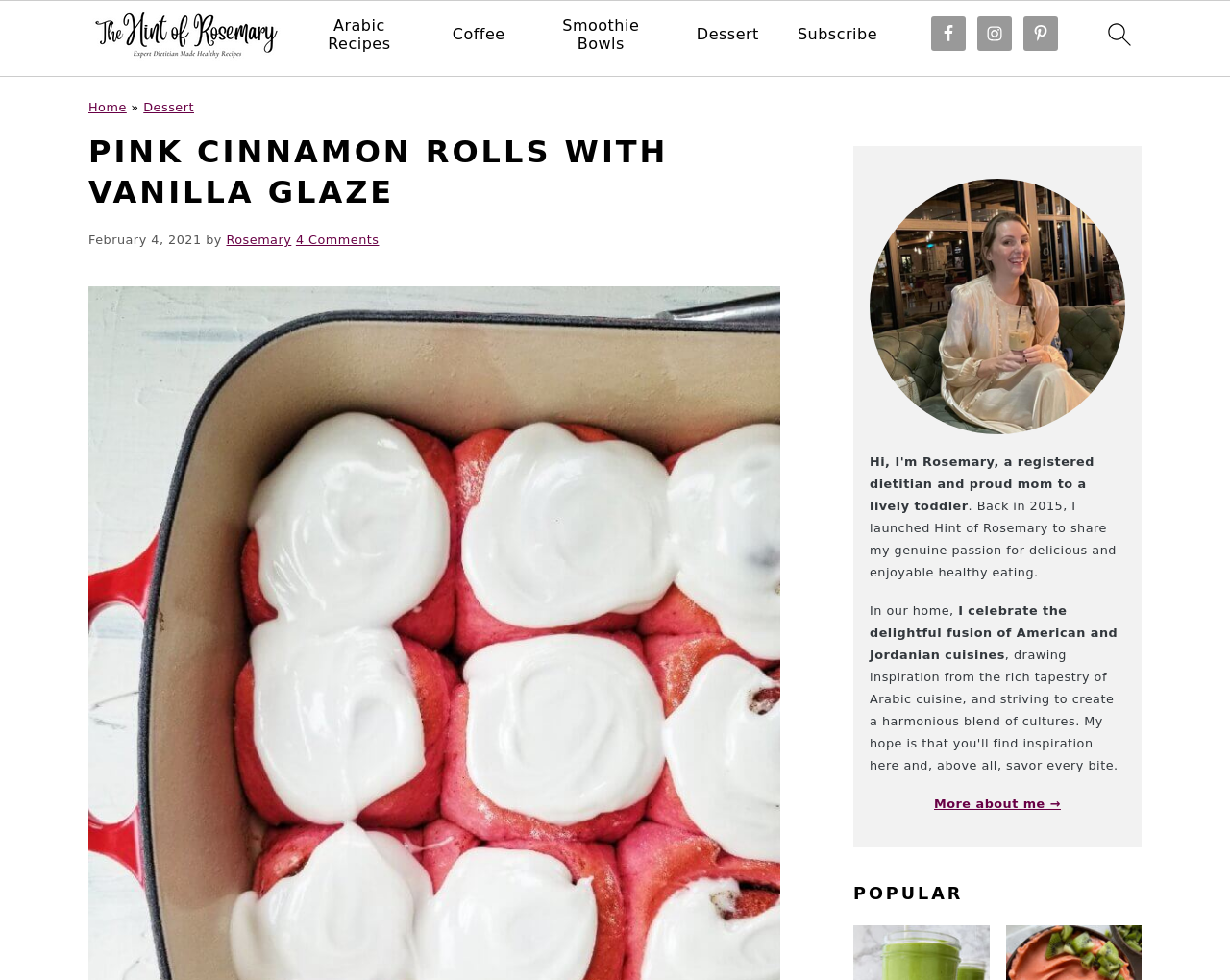Extract the bounding box for the UI element that matches this description: "More about me →".

[0.759, 0.813, 0.862, 0.828]